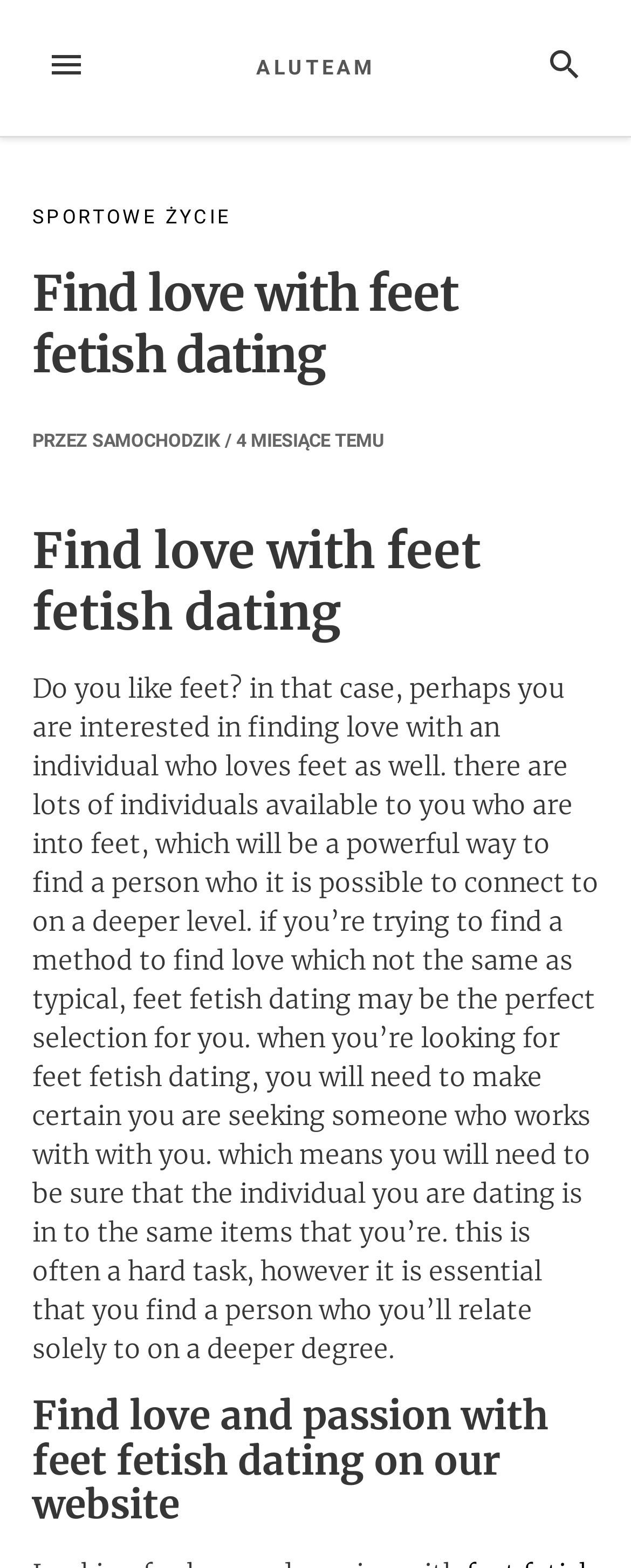Identify the title of the webpage and provide its text content.

Find love with feet fetish dating